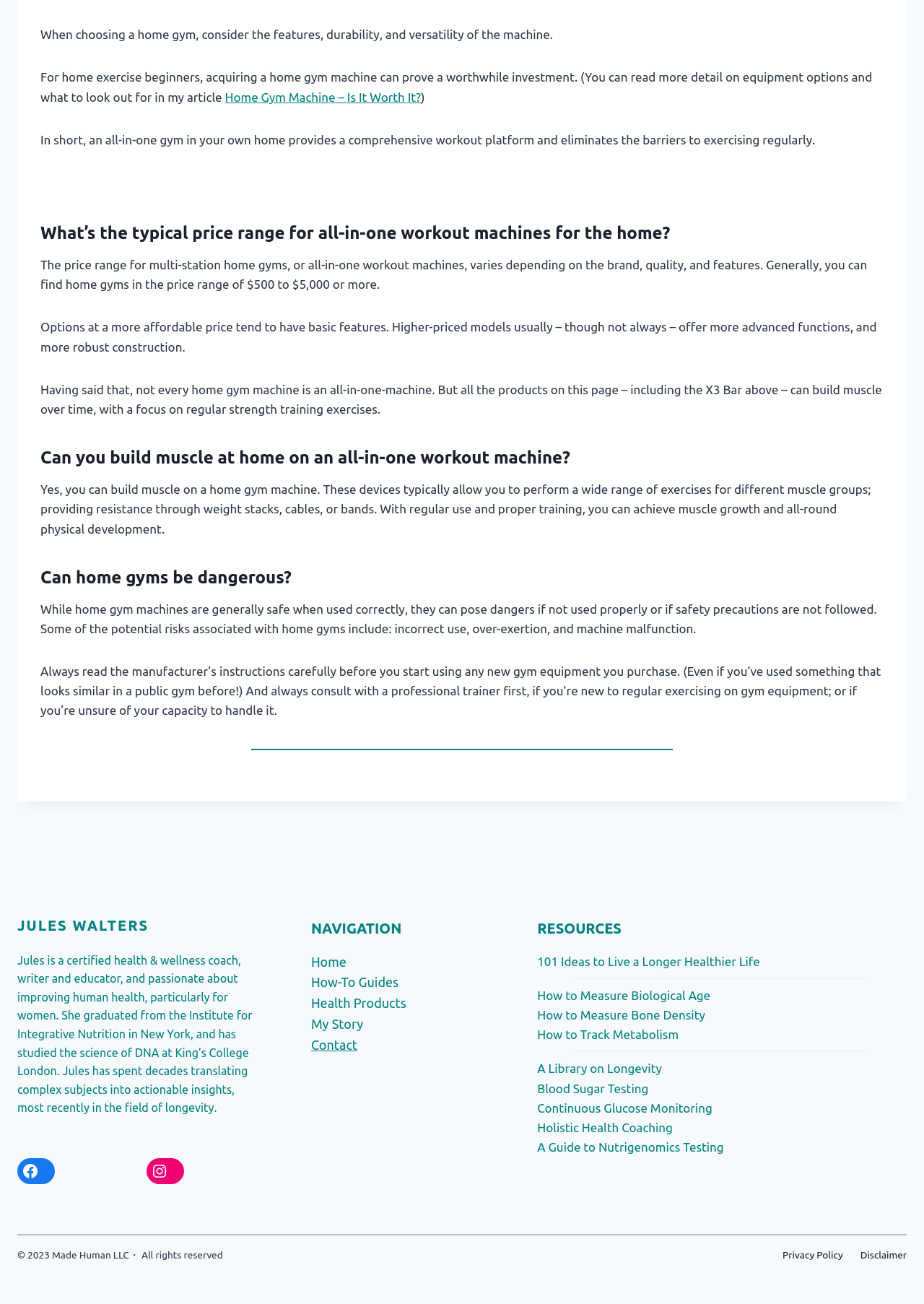Provide the bounding box coordinates, formatted as (top-left x, top-left y, bottom-right x, bottom-right y), with all values being floating point numbers between 0 and 1. Identify the bounding box of the UI element that matches the description: A Library on Longevity

[0.581, 0.814, 0.716, 0.825]